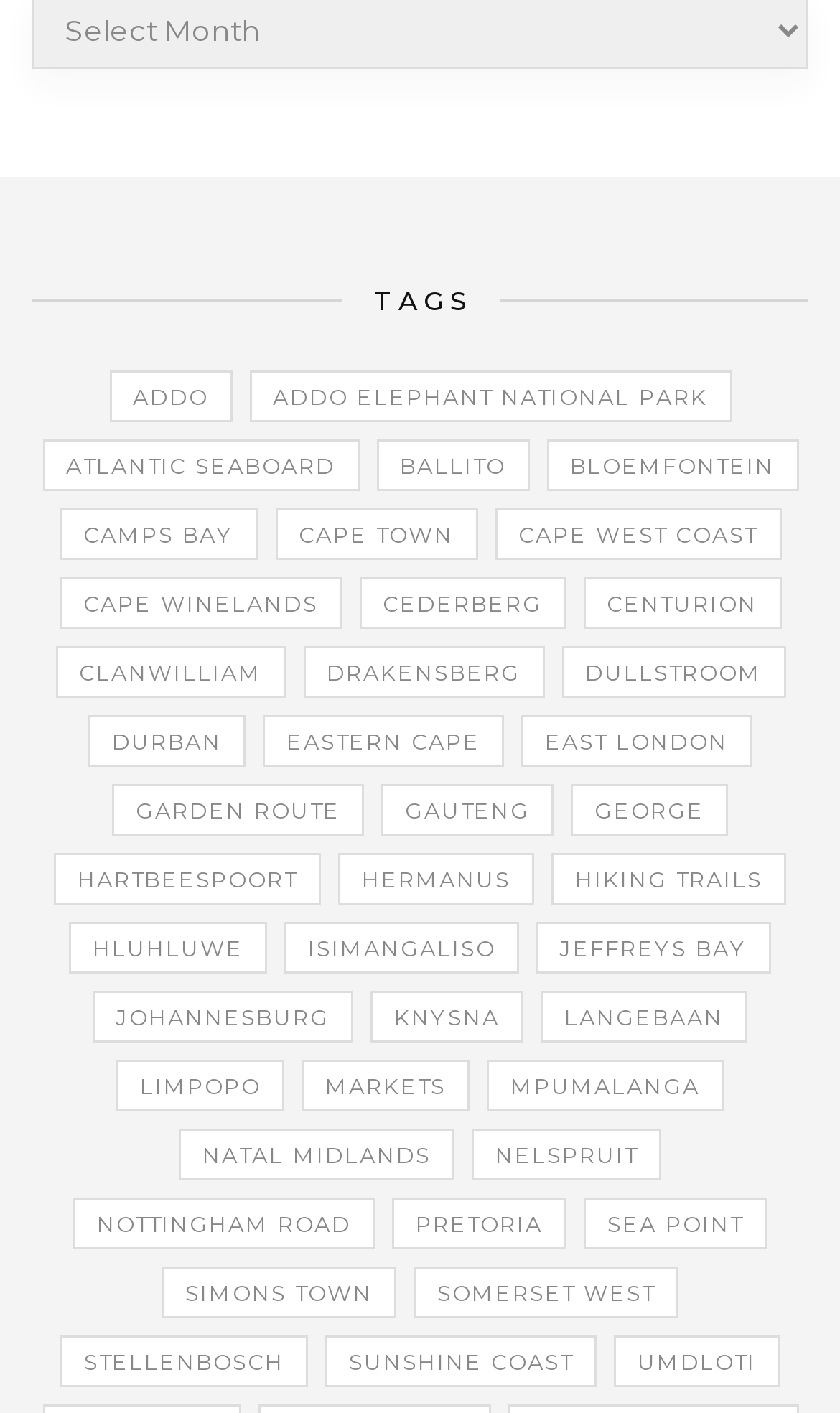How many items are associated with 'cape town'?
Look at the screenshot and respond with one word or a short phrase.

8 items